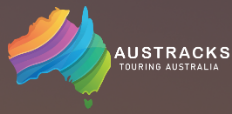Describe every aspect of the image in depth.

The image features the logo of "AUSTRACKS," which is associated with touring Australia. Illustrated in vibrant hues, the logo showcases a stylized map of Australia, adorned with a palette of colors blending together. The text "AUSTRACKS" is prominently displayed alongside the tagline "TOURING AUSTRALIA," highlighting the organization’s focus on providing travel experiences throughout the country. The background is a subtle, dark shade, allowing the colorful artwork and branding to stand out effectively. This logo symbolizes the exciting adventures and memorable experiences awaiting travelers in Australia.